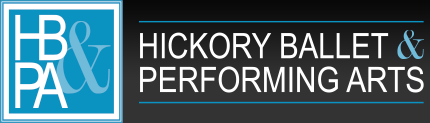Utilize the information from the image to answer the question in detail:
What is the purpose of HBPA?

The question asks about the purpose of HBPA. Based on the caption, it is clear that HBPA is committed to fostering creativity and providing quality dance education to the community, reflecting its artistic and educational commitment.